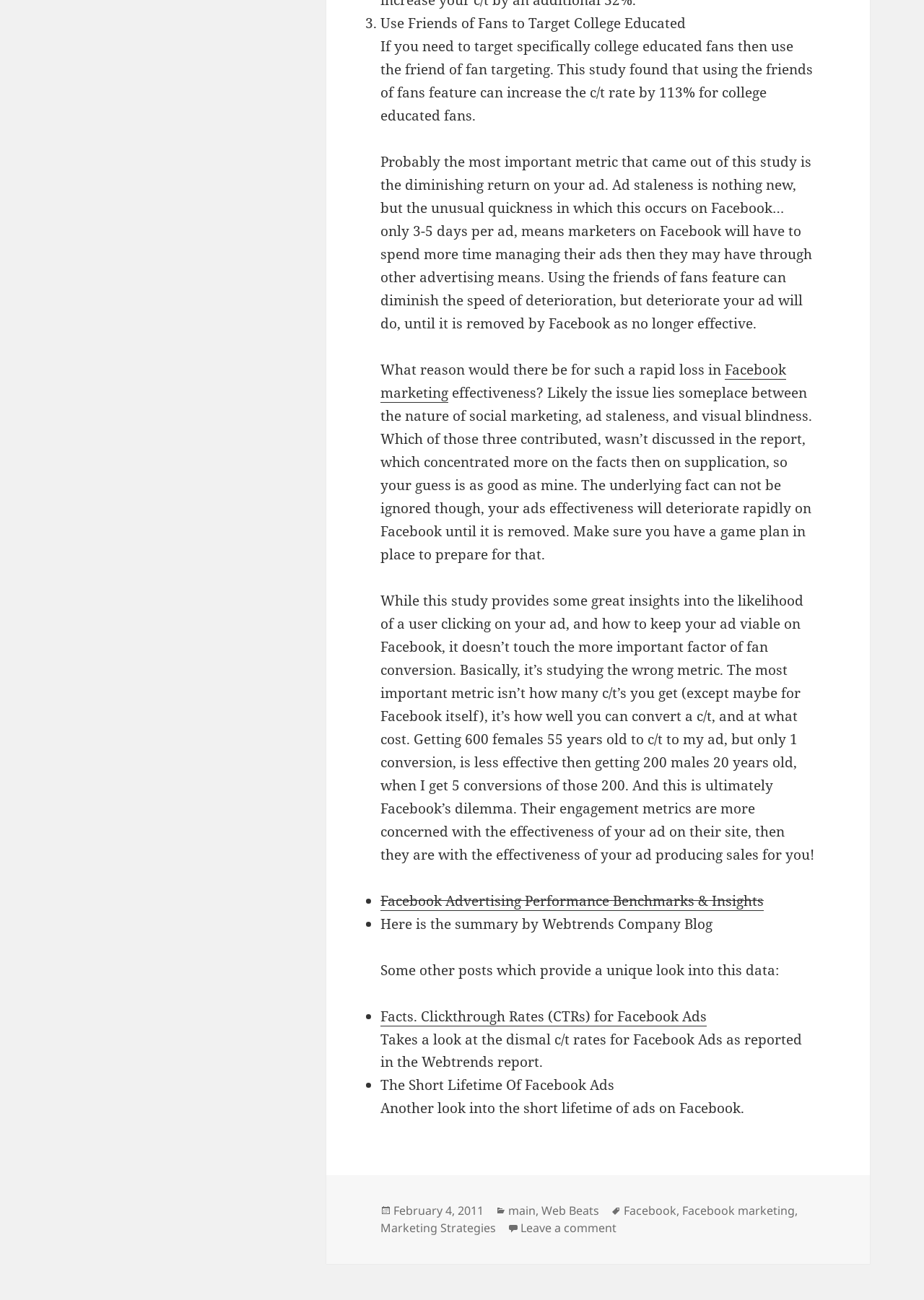Please specify the bounding box coordinates of the clickable region to carry out the following instruction: "Explore DATA CENTERS". The coordinates should be four float numbers between 0 and 1, in the format [left, top, right, bottom].

None